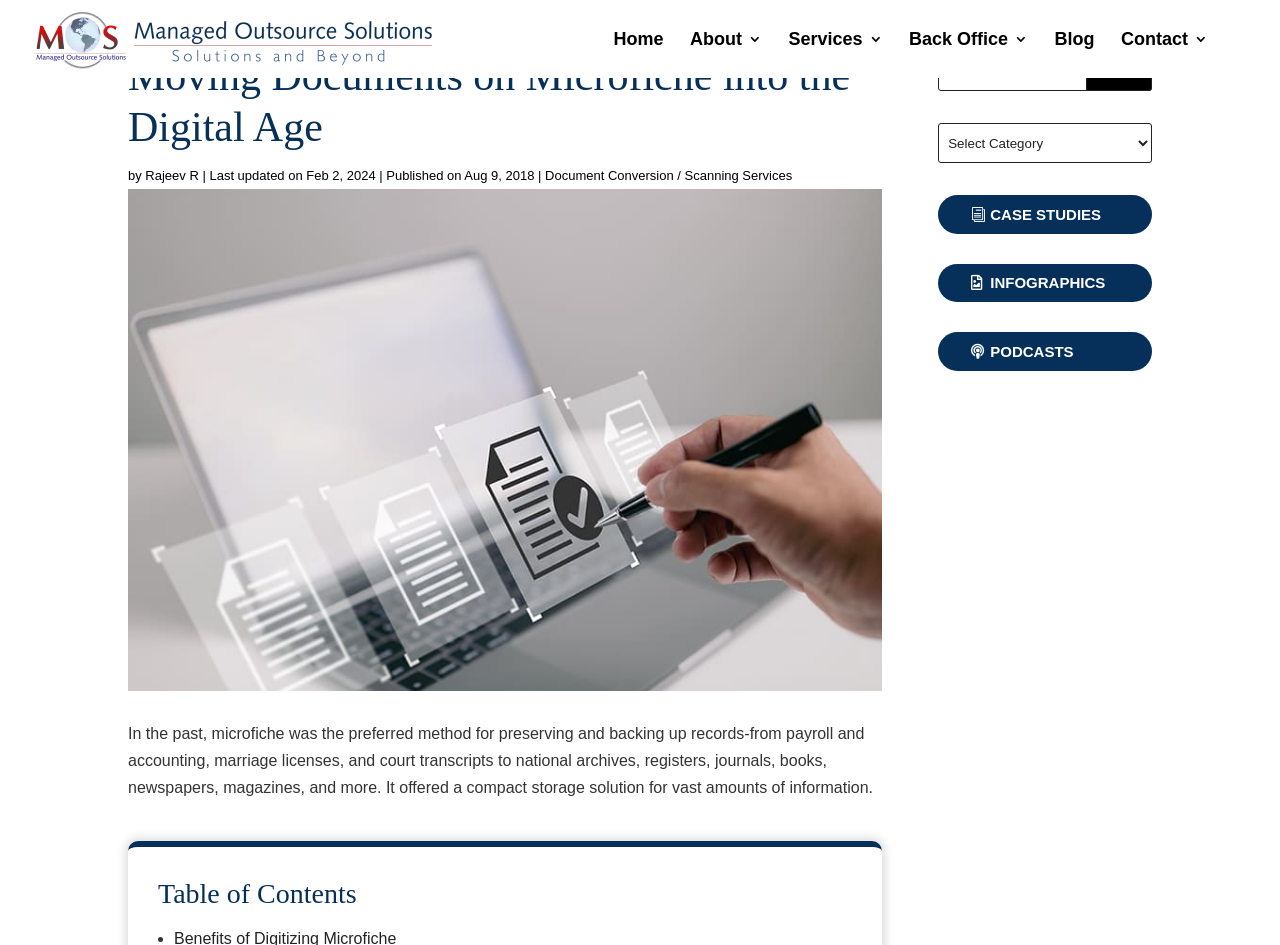Identify the bounding box coordinates of the element that should be clicked to fulfill this task: "read the blog". The coordinates should be provided as four float numbers between 0 and 1, i.e., [left, top, right, bottom].

[0.824, 0.034, 0.855, 0.083]